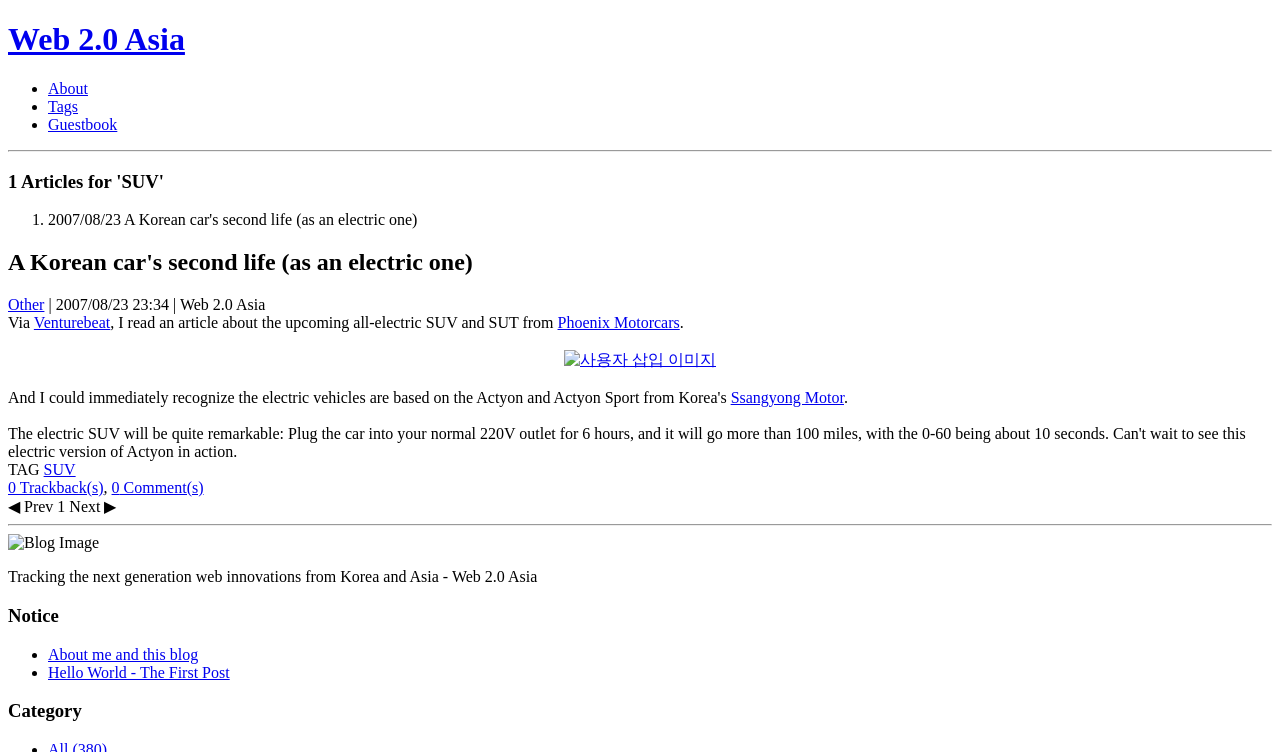Answer the question with a single word or phrase: 
What is the date of the article?

2007/08/23